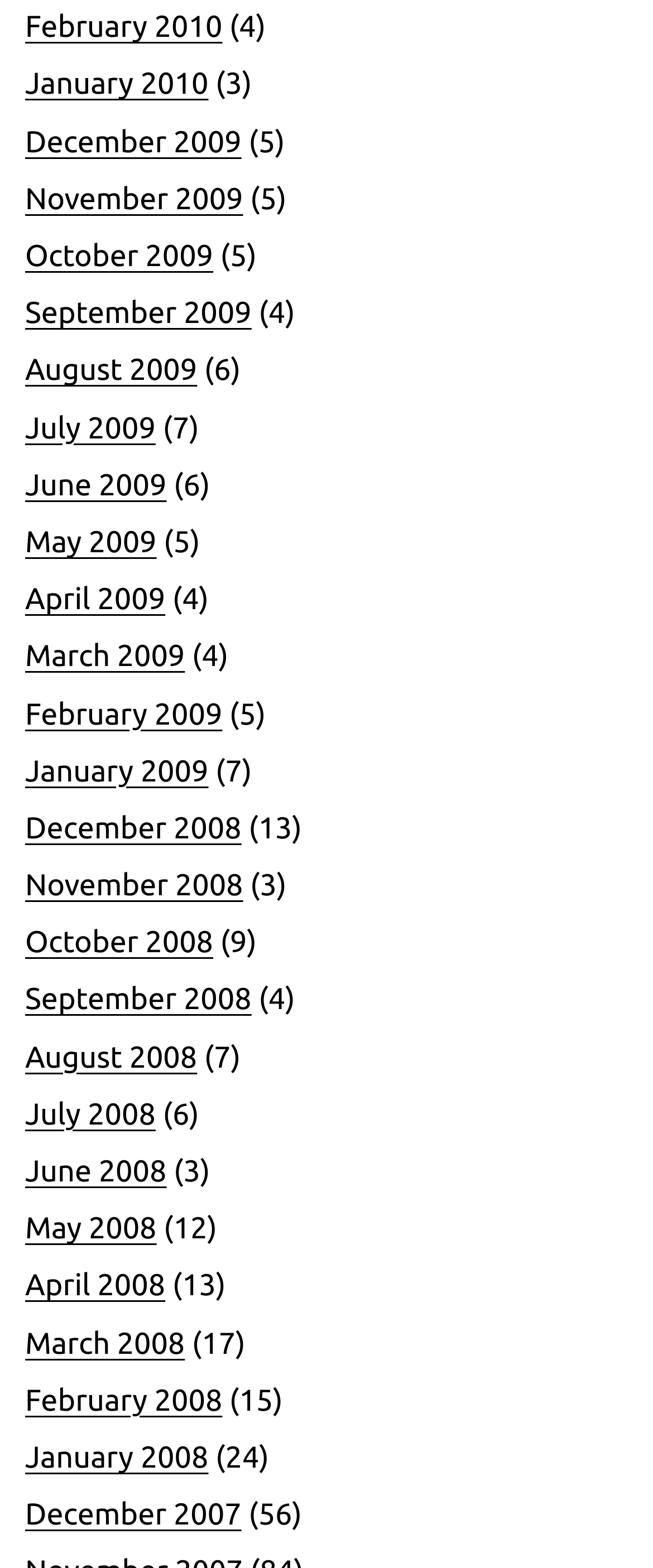Answer this question using a single word or a brief phrase:
What is the earliest month listed?

December 2007